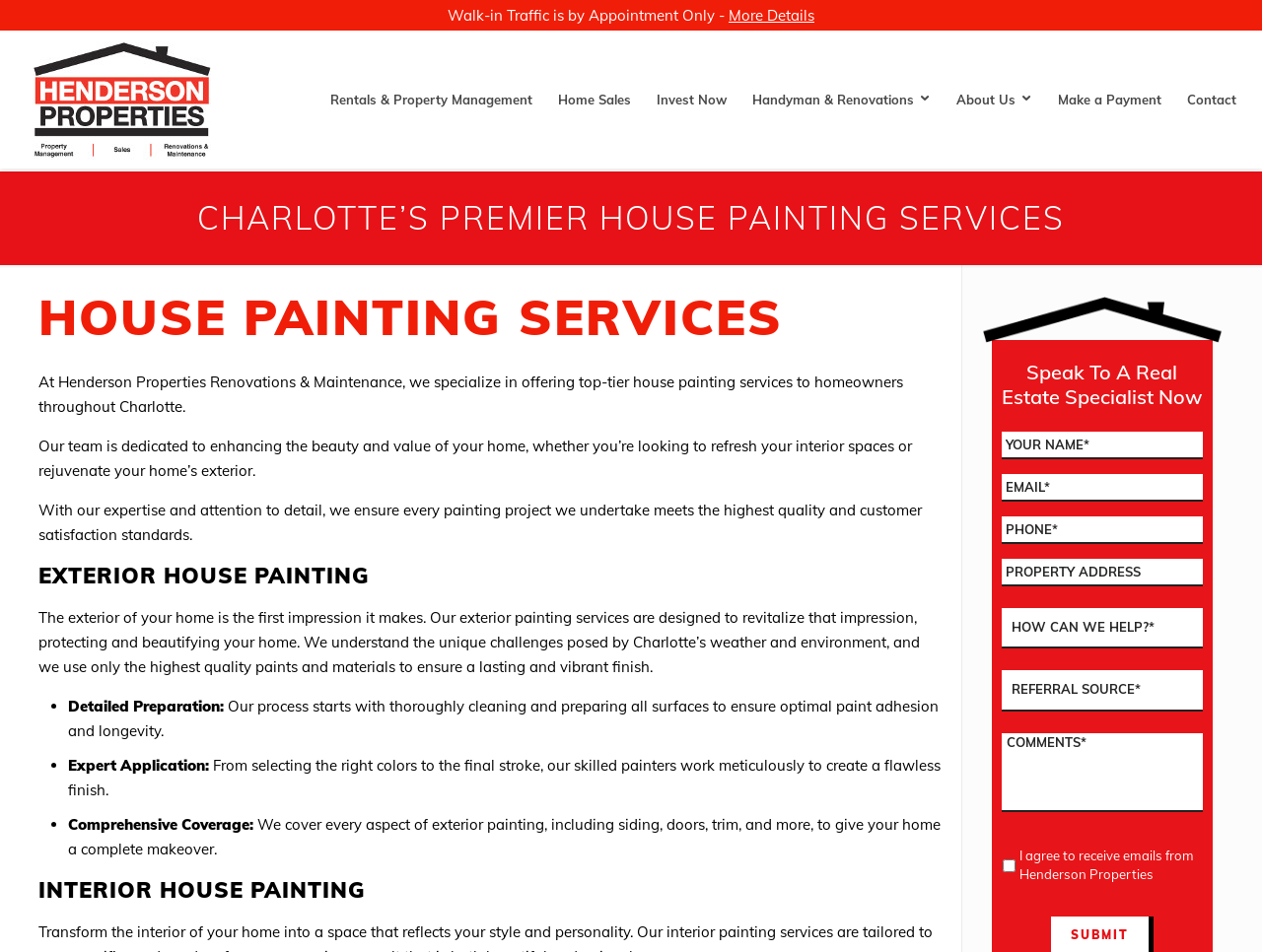Please identify the bounding box coordinates of the element I need to click to follow this instruction: "Click the 'Handyman & Renovations' link".

[0.586, 0.032, 0.747, 0.177]